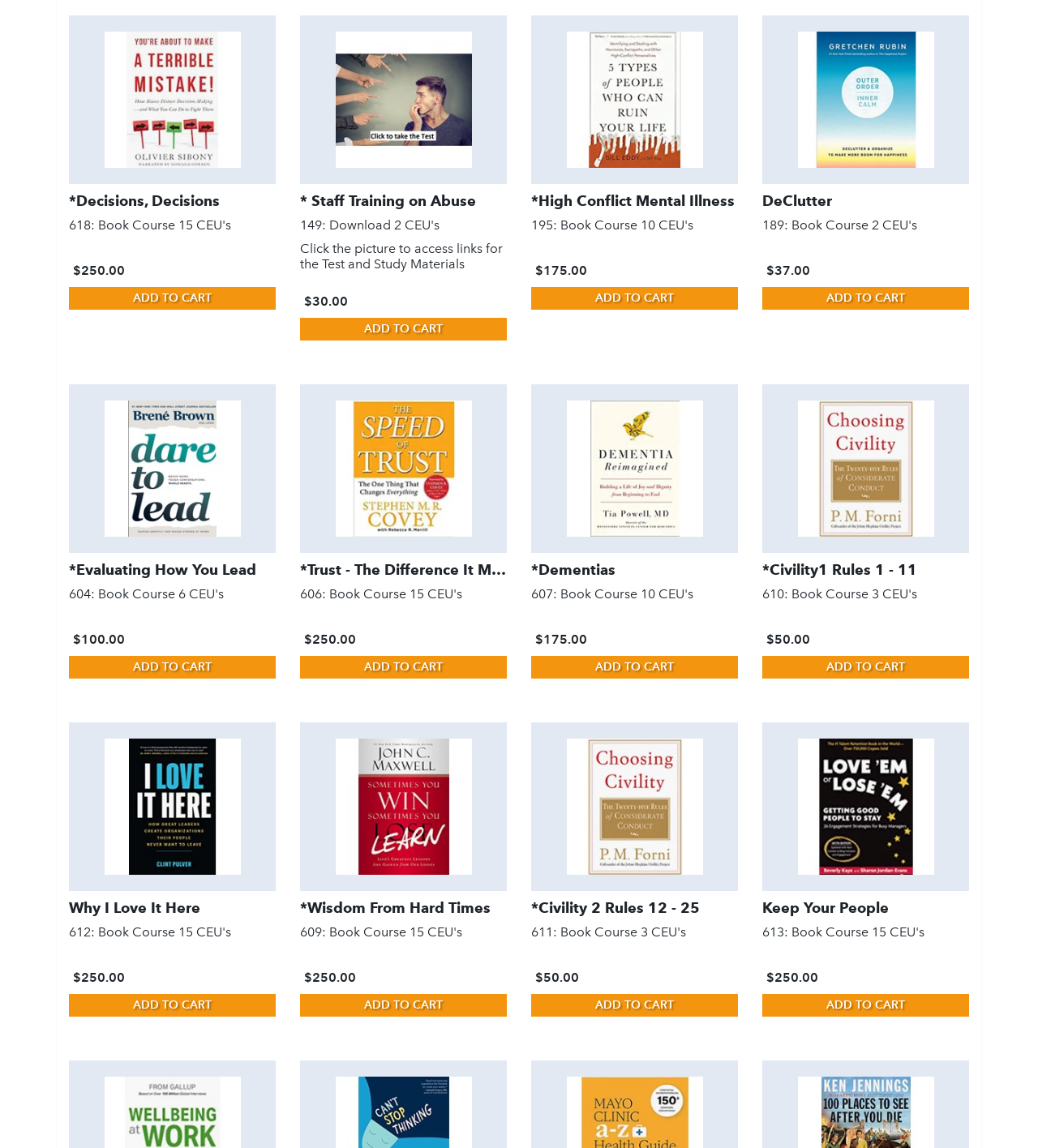Could you indicate the bounding box coordinates of the region to click in order to complete this instruction: "Add Trust - The Difference It Makes 606: Book Course 15 CEU's to cart".

[0.289, 0.571, 0.488, 0.591]